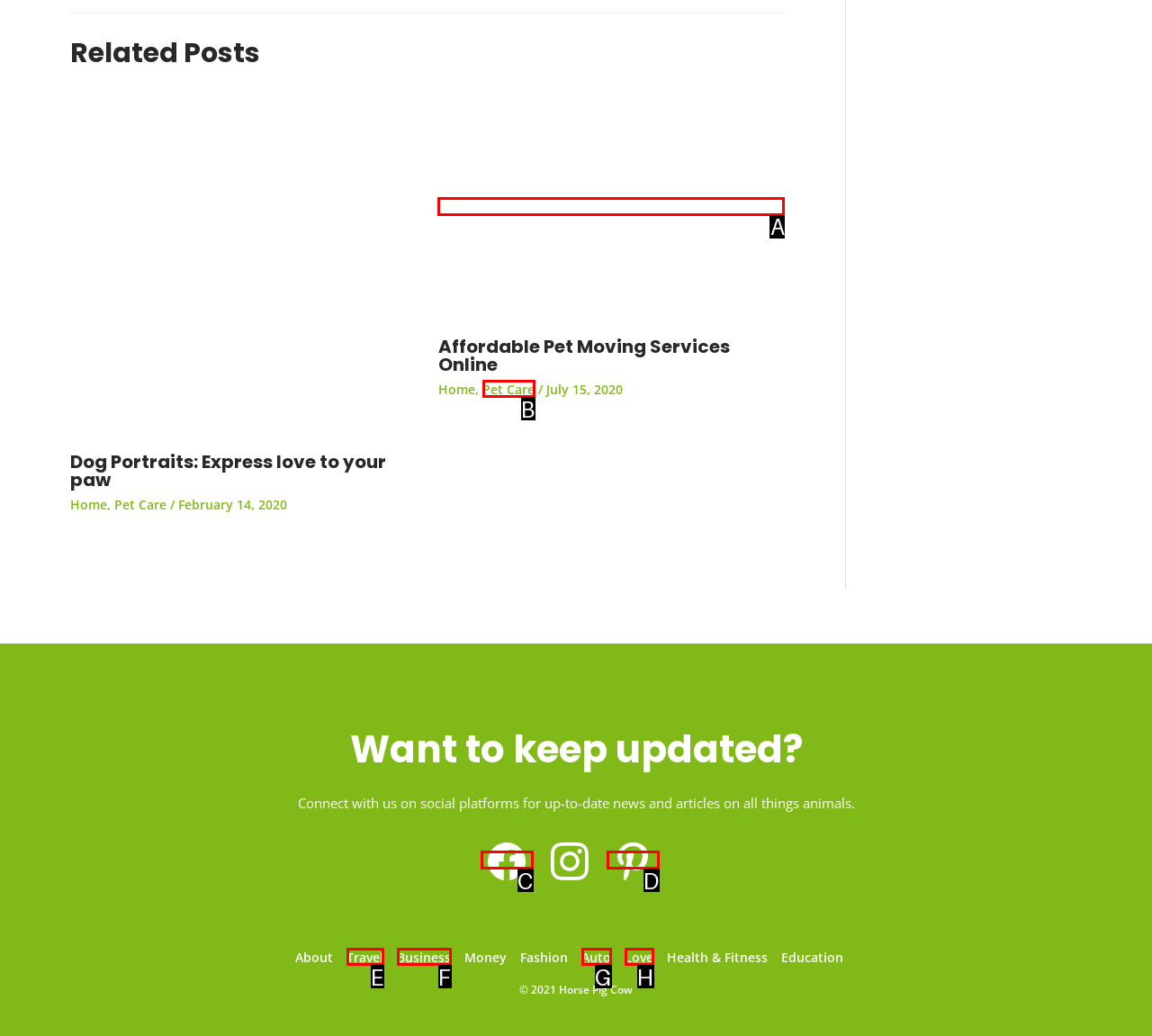Select the appropriate letter to fulfill the given instruction: Read more about Affordable Pet Moving Services Online
Provide the letter of the correct option directly.

A